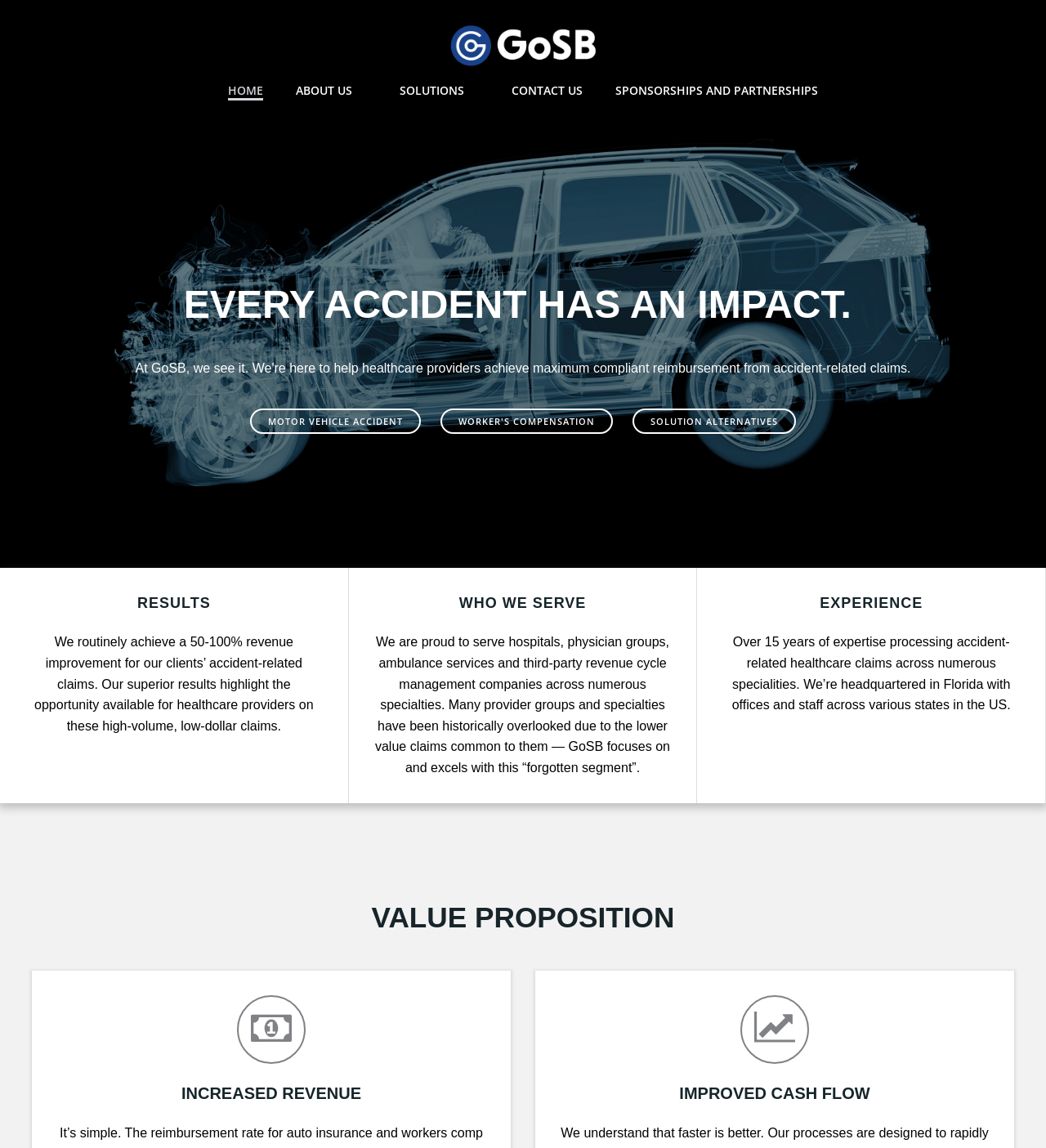What is the revenue improvement achieved by GoSB?
Give a single word or phrase answer based on the content of the image.

50-100% revenue improvement